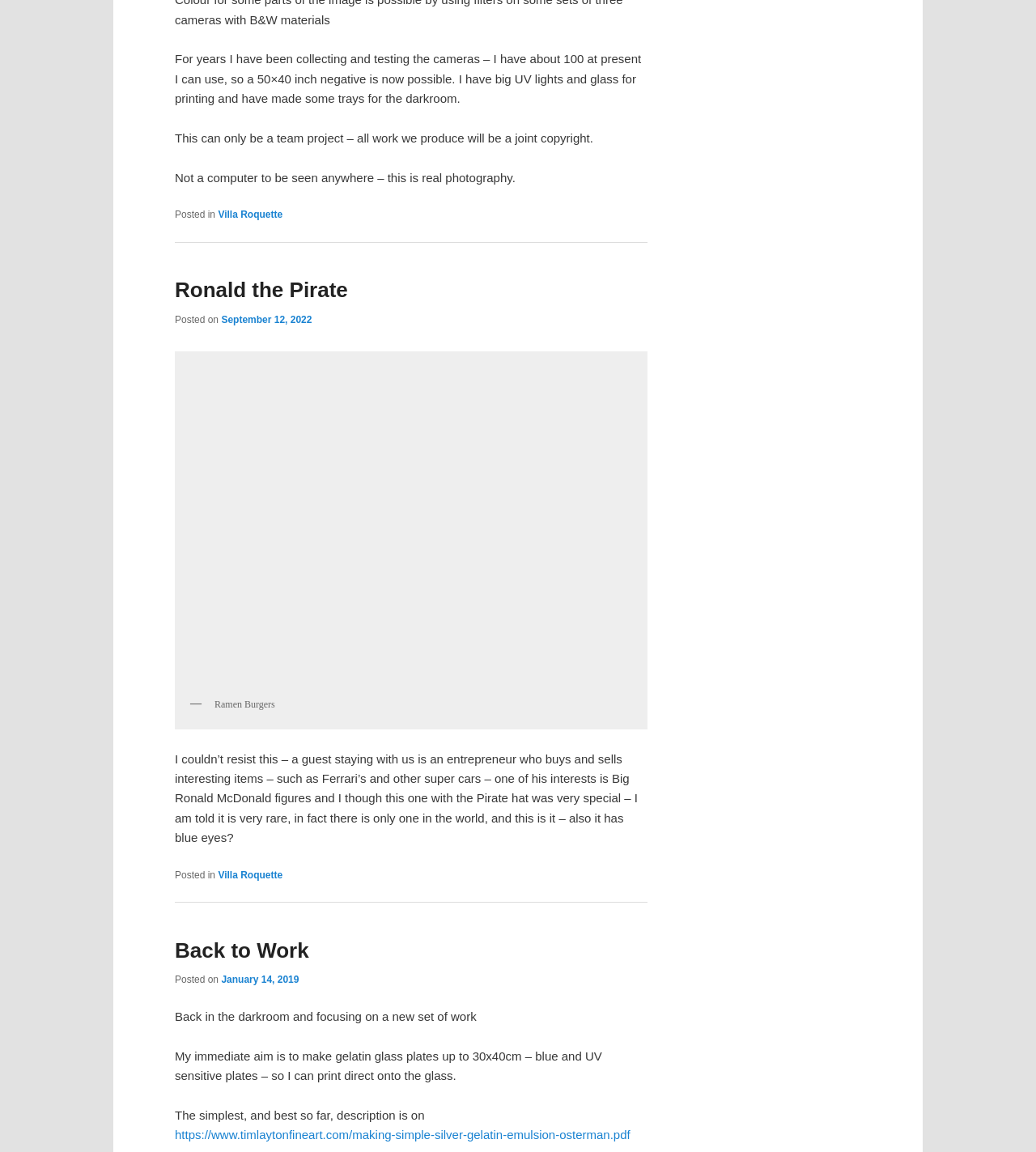Find the bounding box coordinates of the clickable area that will achieve the following instruction: "View the post about Ronald the Pirate".

[0.176, 0.312, 0.618, 0.598]